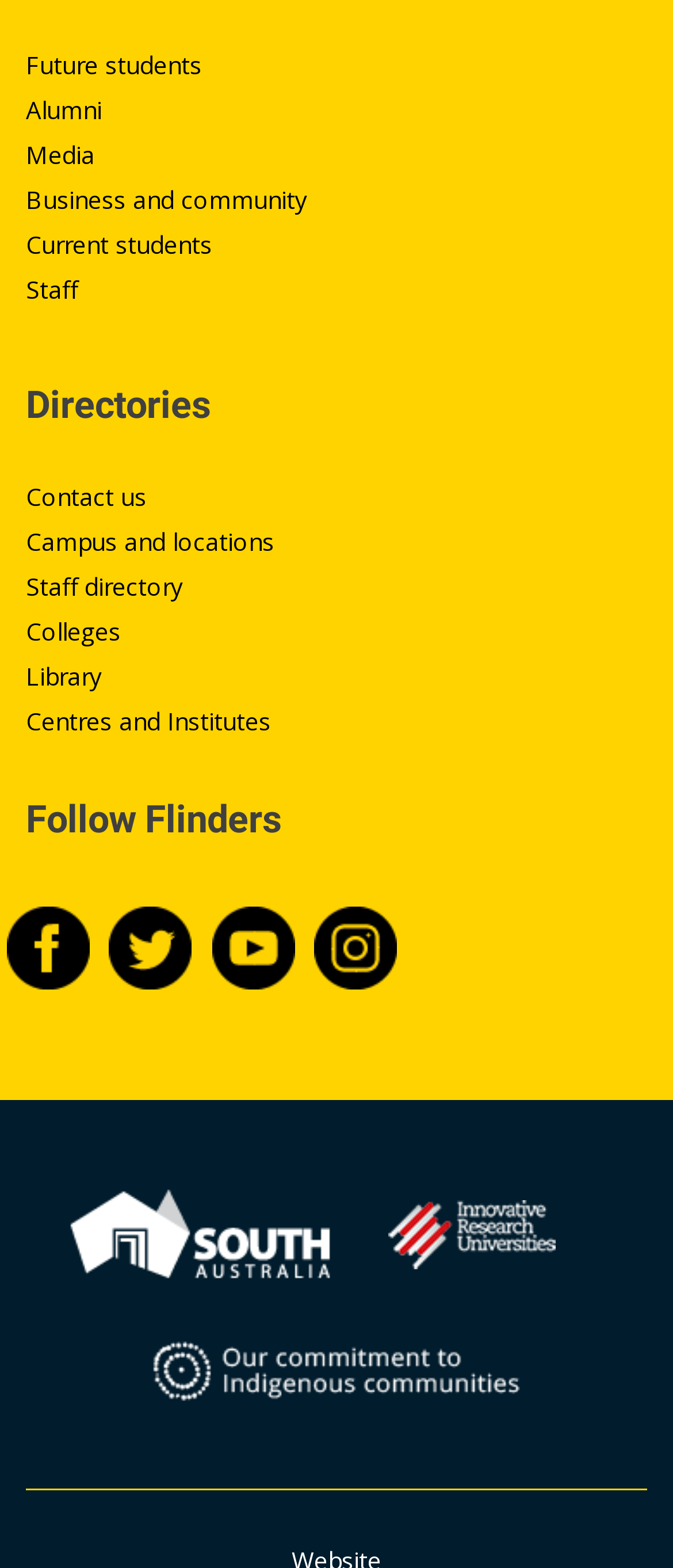Locate the bounding box coordinates of the clickable part needed for the task: "click on reception link".

None